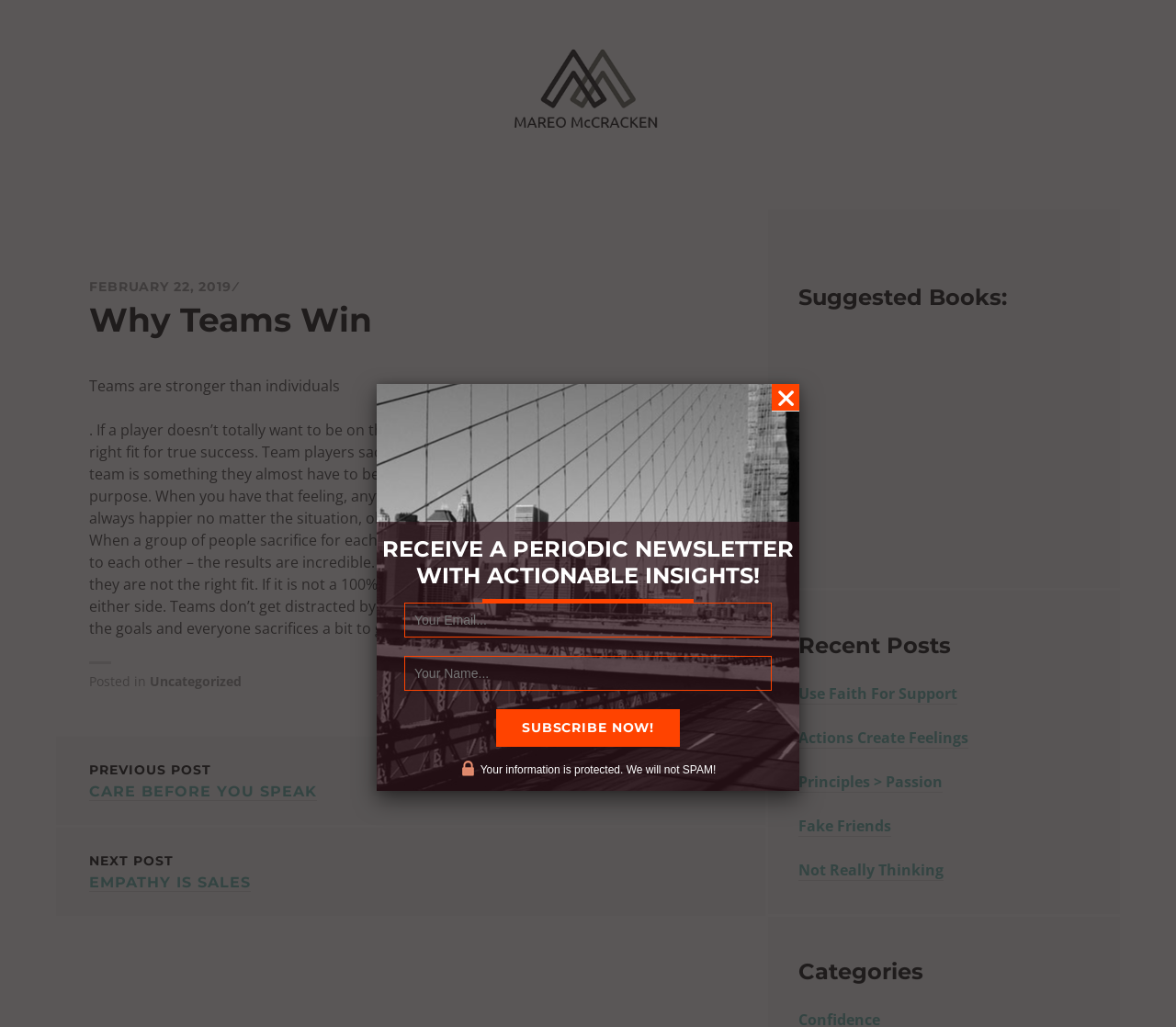Determine the bounding box coordinates of the section I need to click to execute the following instruction: "Subscribe to the newsletter". Provide the coordinates as four float numbers between 0 and 1, i.e., [left, top, right, bottom].

[0.422, 0.691, 0.578, 0.727]